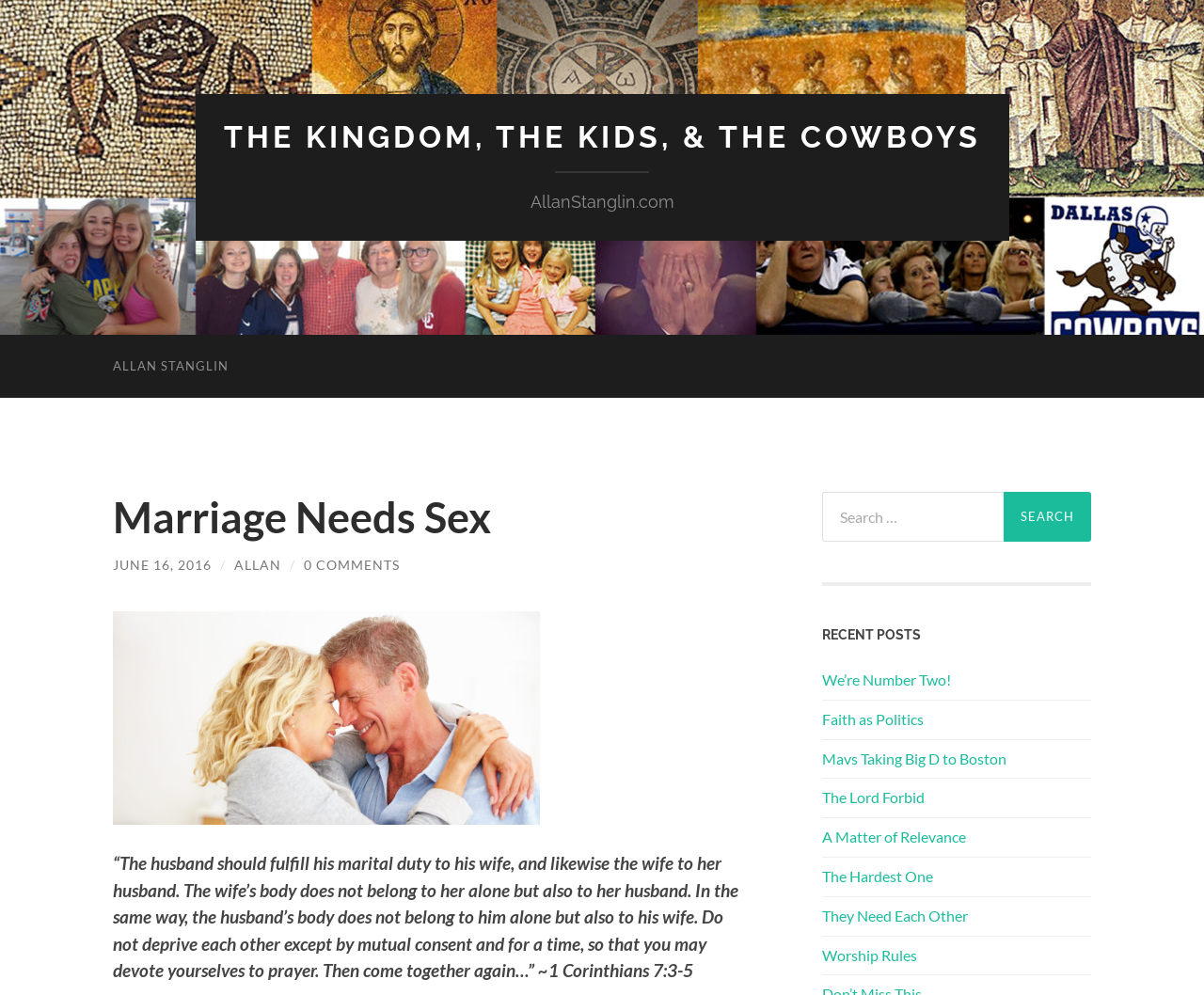What is the topic of the recent posts?
Answer with a single word or phrase, using the screenshot for reference.

Various